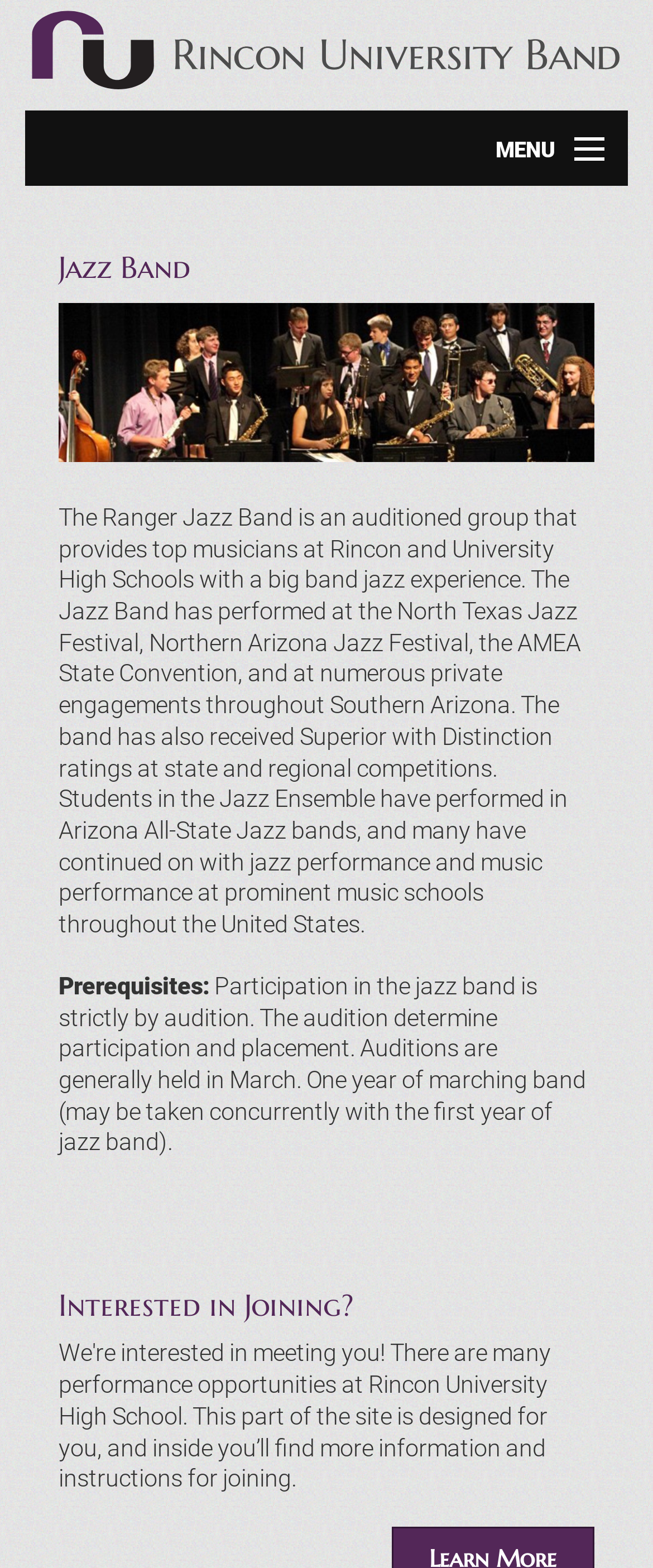Provide the bounding box coordinates of the HTML element this sentence describes: "Calendar".

[0.038, 0.219, 0.962, 0.267]